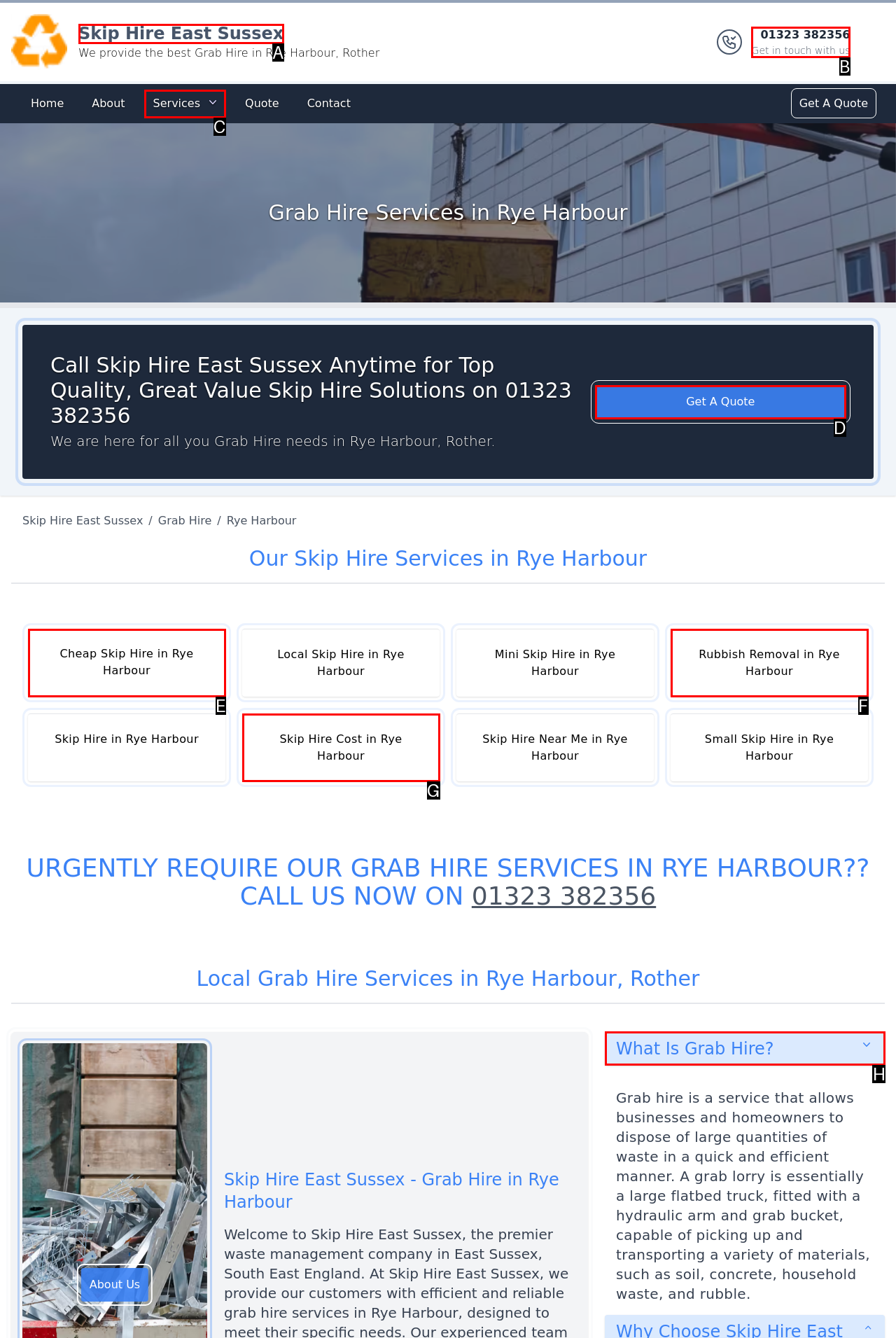Point out the option that needs to be clicked to fulfill the following instruction: Learn more about what Grab Hire is
Answer with the letter of the appropriate choice from the listed options.

H